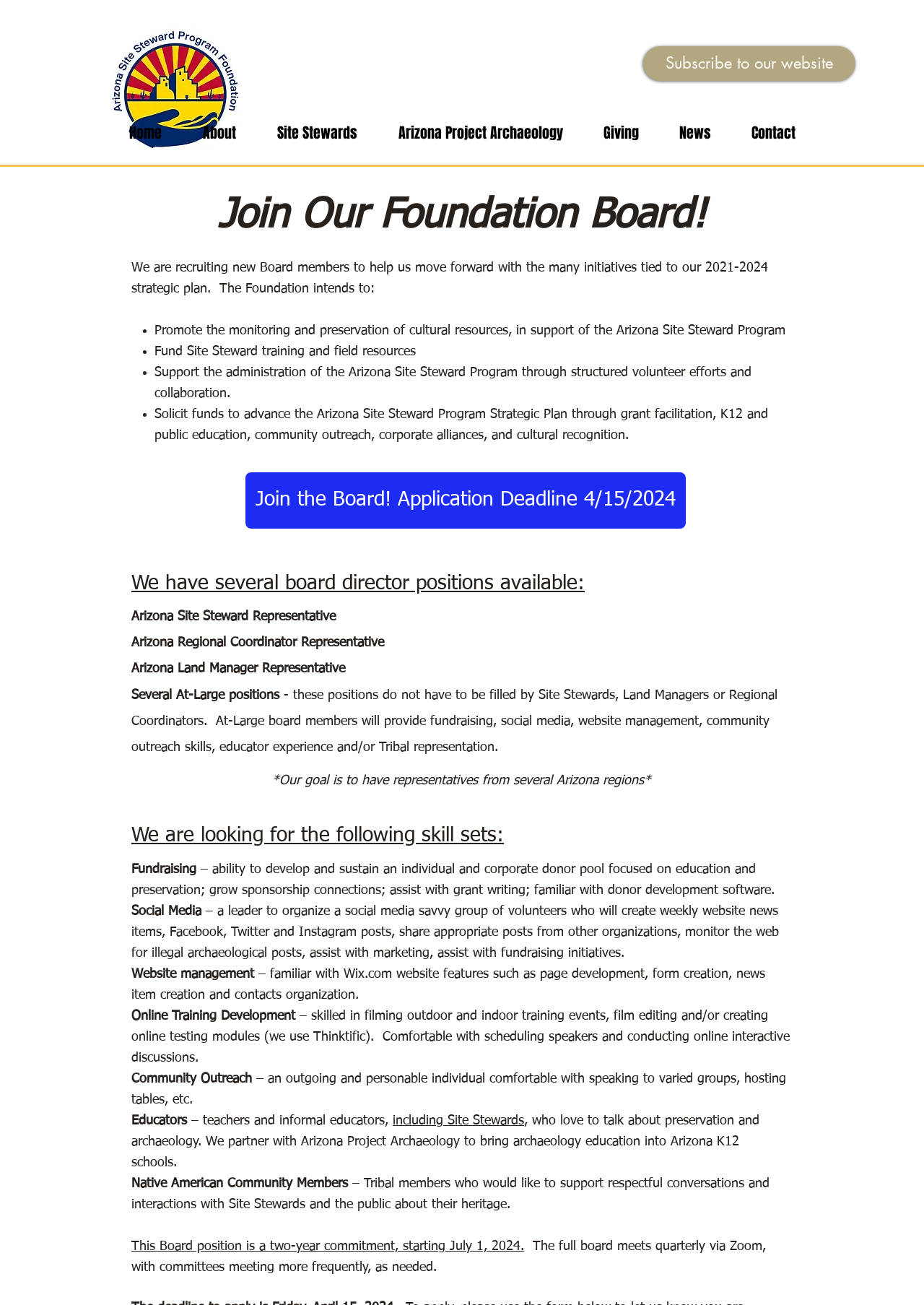Provide a one-word or one-phrase answer to the question:
What skill sets is the Board looking for?

Fundraising, Social Media, etc.